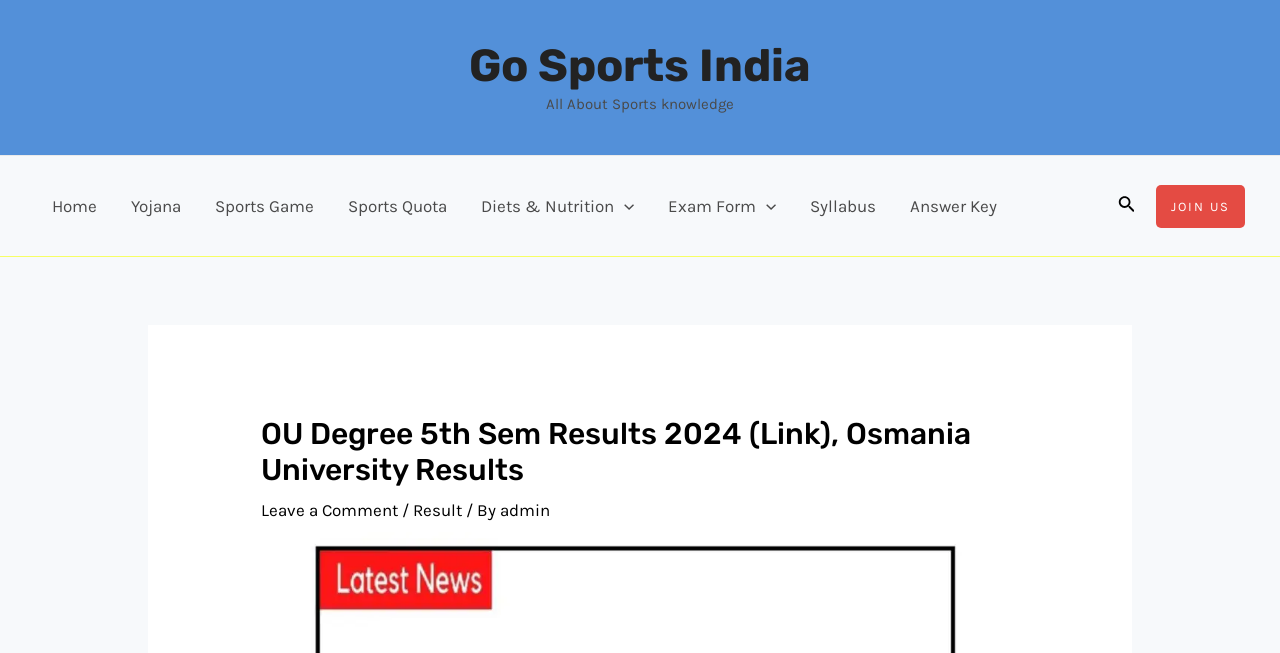Determine the bounding box for the UI element as described: "Answer Key". The coordinates should be represented as four float numbers between 0 and 1, formatted as [left, top, right, bottom].

[0.698, 0.239, 0.792, 0.392]